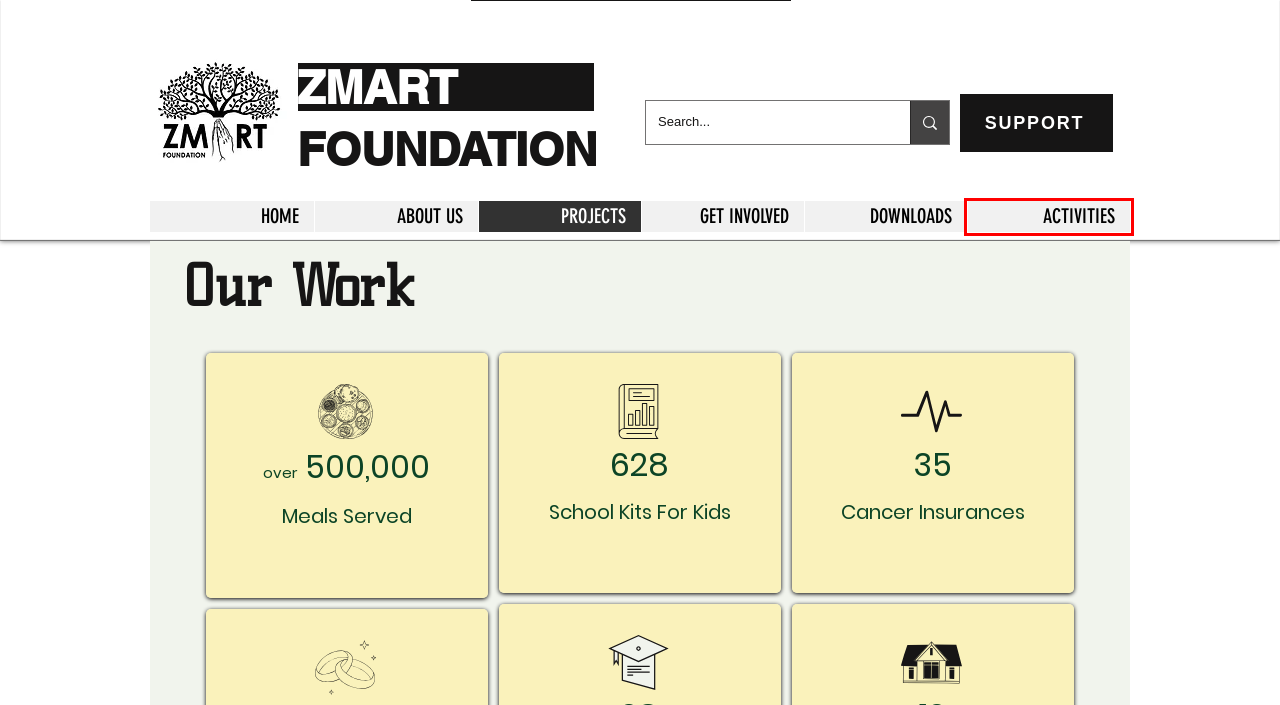Examine the screenshot of a webpage with a red bounding box around an element. Then, select the webpage description that best represents the new page after clicking the highlighted element. Here are the descriptions:
A. ACTIVITIES | ZMART Foundation
B. Kaarunyathinte Aushadhi | ZMART Foundation
C. DOWNLOADS | ZMART Foundation
D. GET INVOLVED | ZMART Foundation
E. Kaarunyathinte Mangalyam | ZMART Foundation
F. HOME | ZMART Foundation
G. ABOUT US | ZMART Foundation
H. Kaarunyathinte Bhavanam | ZMART Foundation

A